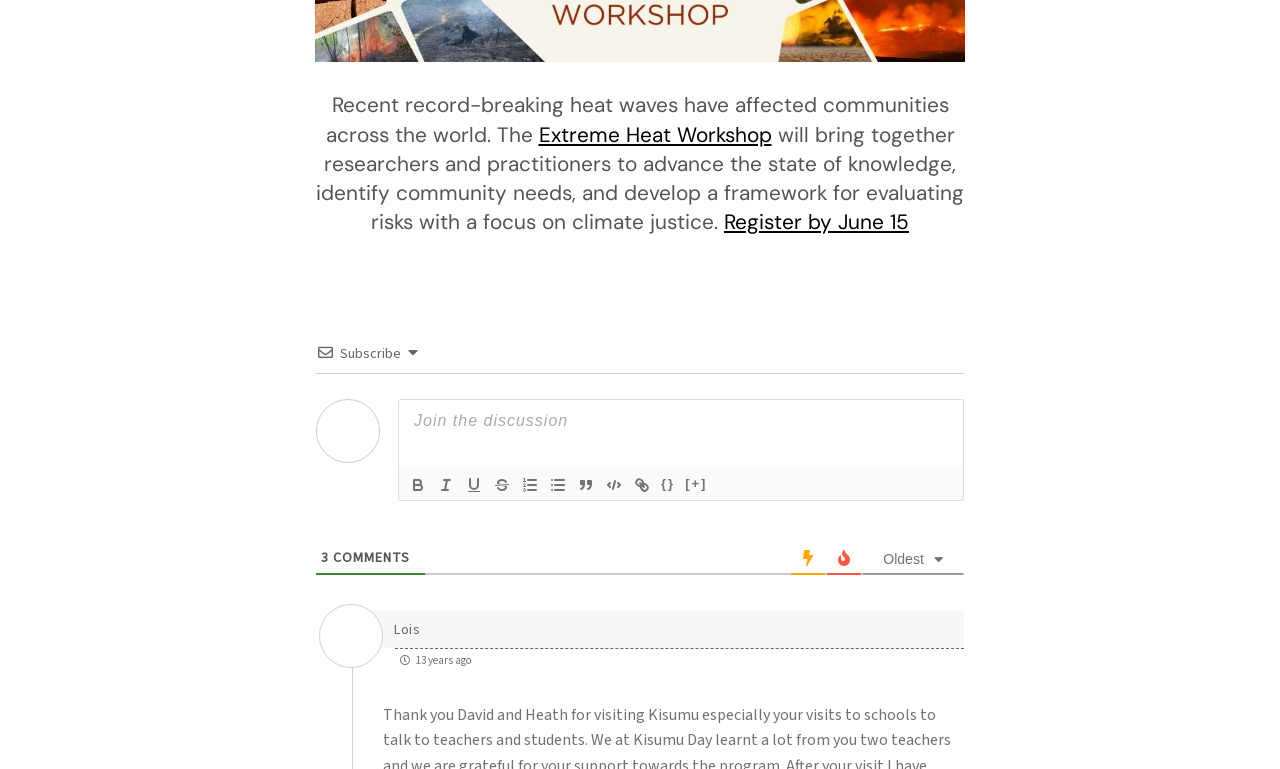Please identify the bounding box coordinates of the element's region that I should click in order to complete the following instruction: "View the 'Extreme Heat Workshop' page". The bounding box coordinates consist of four float numbers between 0 and 1, i.e., [left, top, right, bottom].

[0.421, 0.157, 0.603, 0.192]